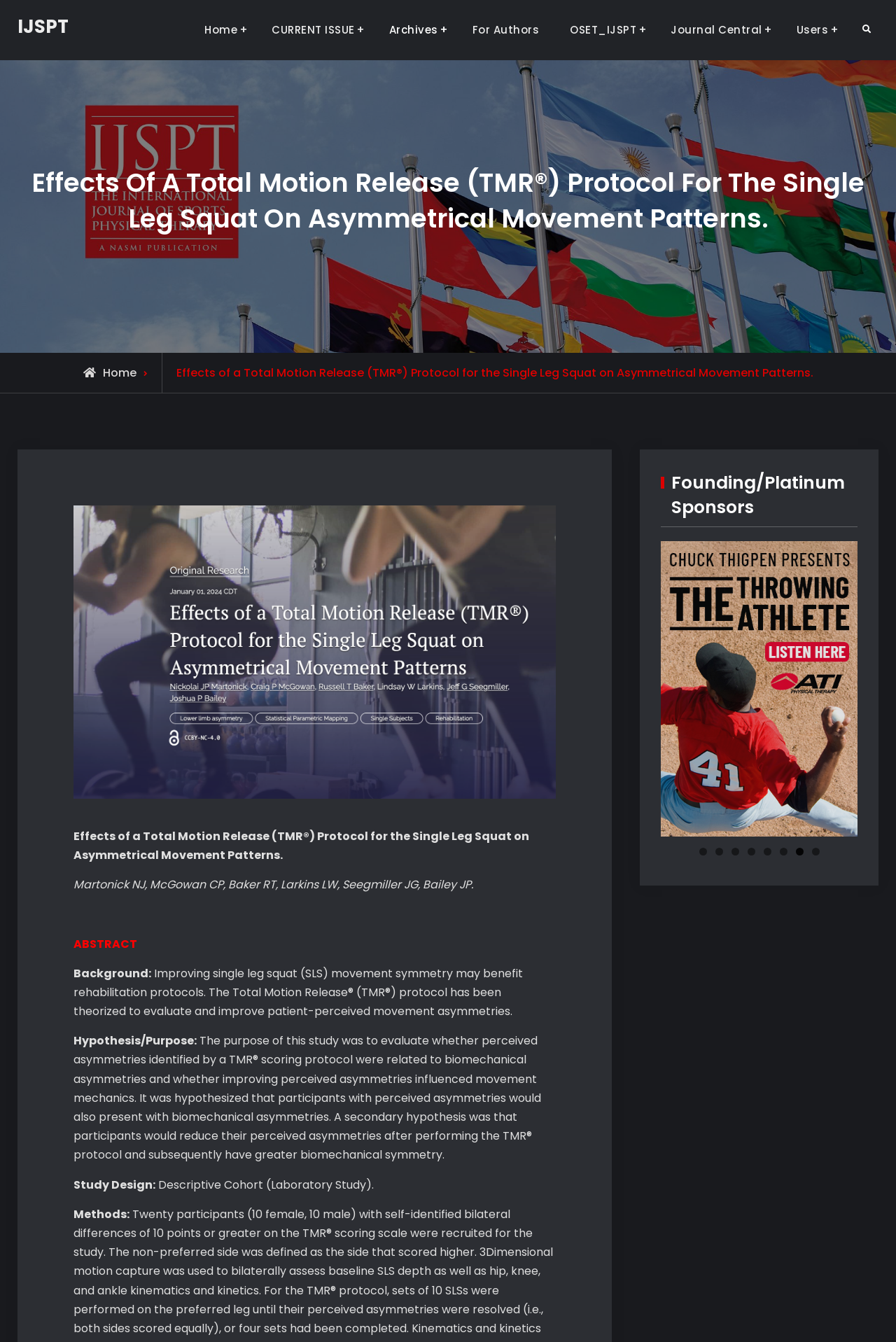Can you specify the bounding box coordinates for the region that should be clicked to fulfill this instruction: "Click the 'Contact Us' link".

None